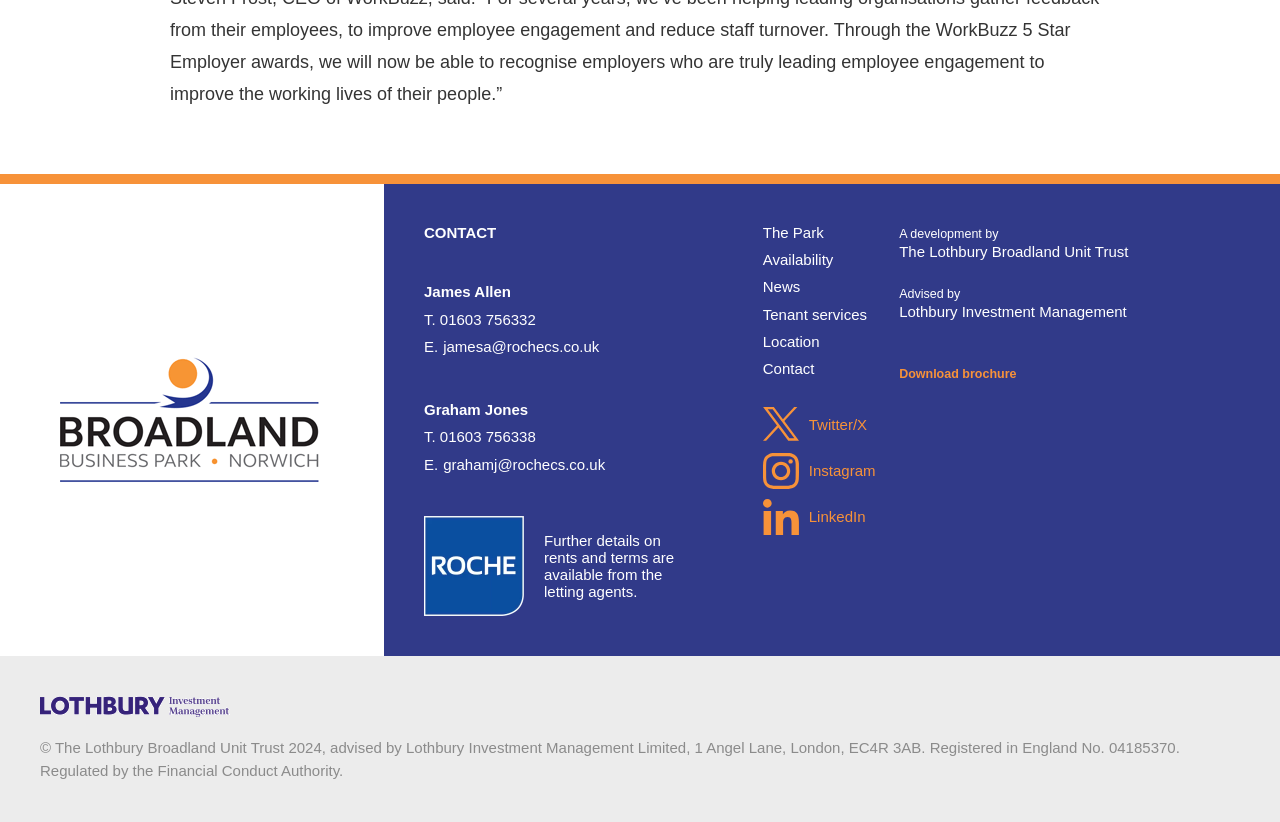Using the provided description Location, find the bounding box coordinates for the UI element. Provide the coordinates in (top-left x, top-left y, bottom-right x, bottom-right y) format, ensuring all values are between 0 and 1.

[0.596, 0.405, 0.64, 0.425]